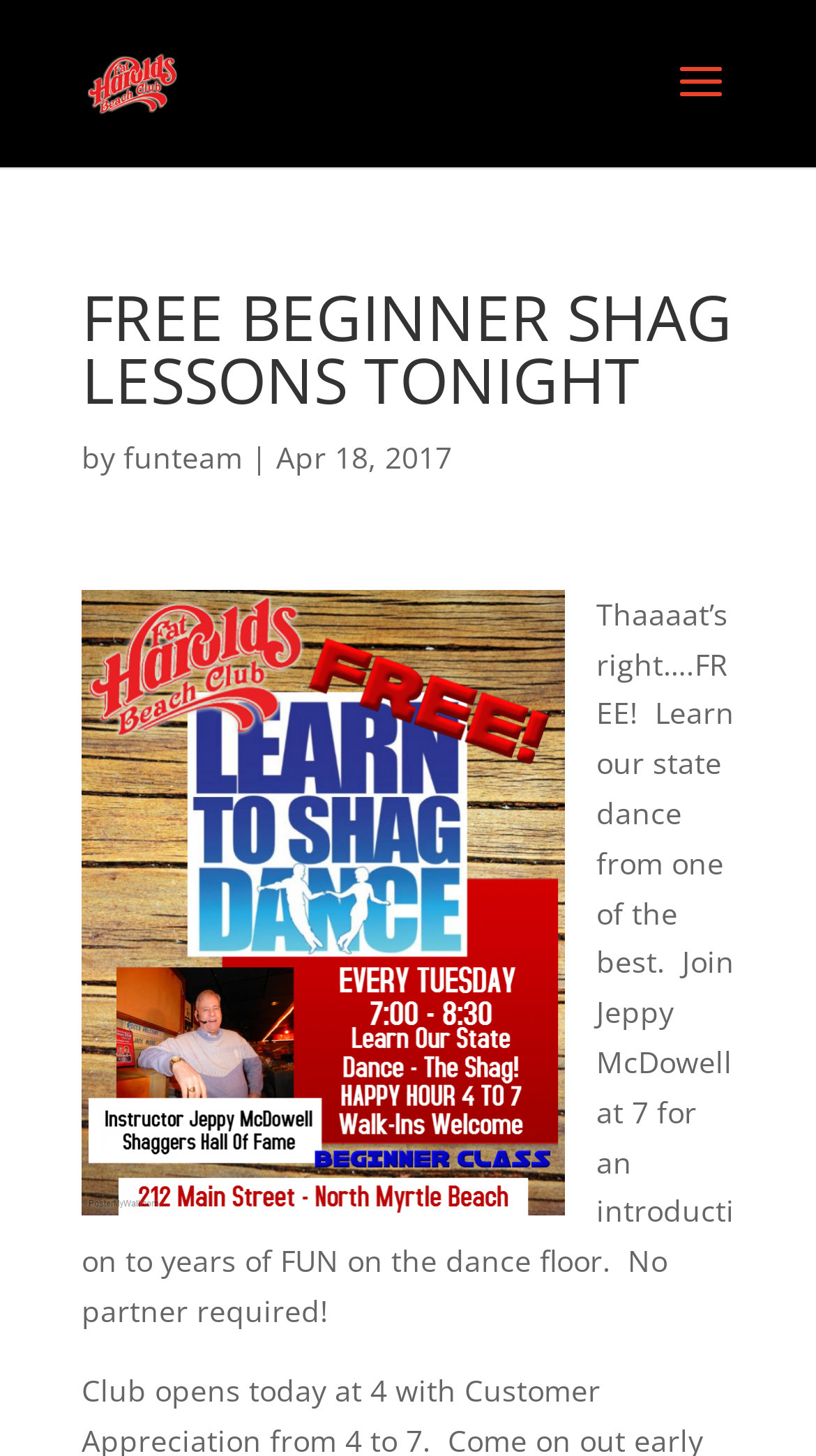Determine the bounding box for the UI element described here: "funteam".

[0.151, 0.3, 0.297, 0.328]